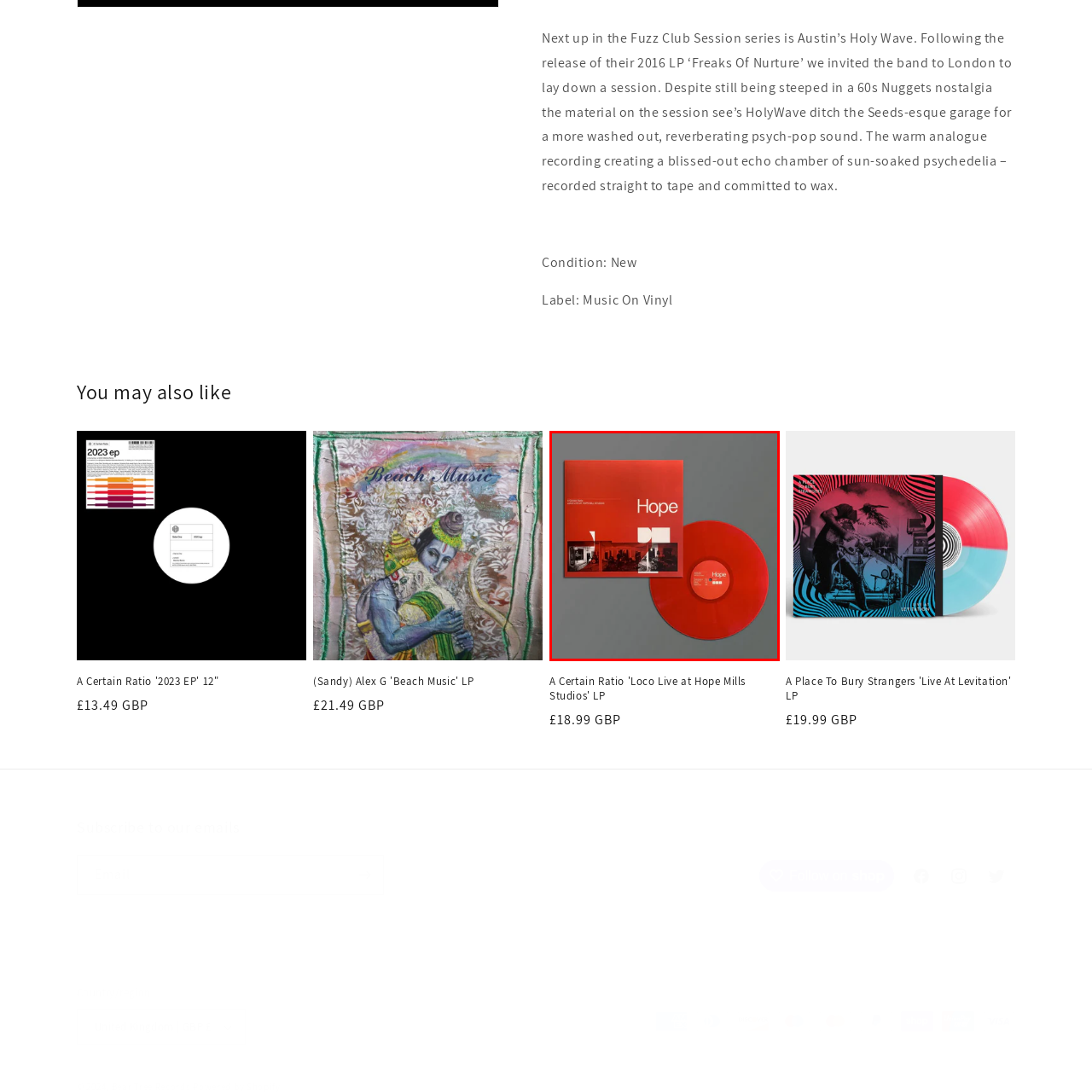What genre of music does A Certain Ratio's album blend?
Look at the image highlighted by the red bounding box and answer the question with a single word or brief phrase.

Post-punk and funk